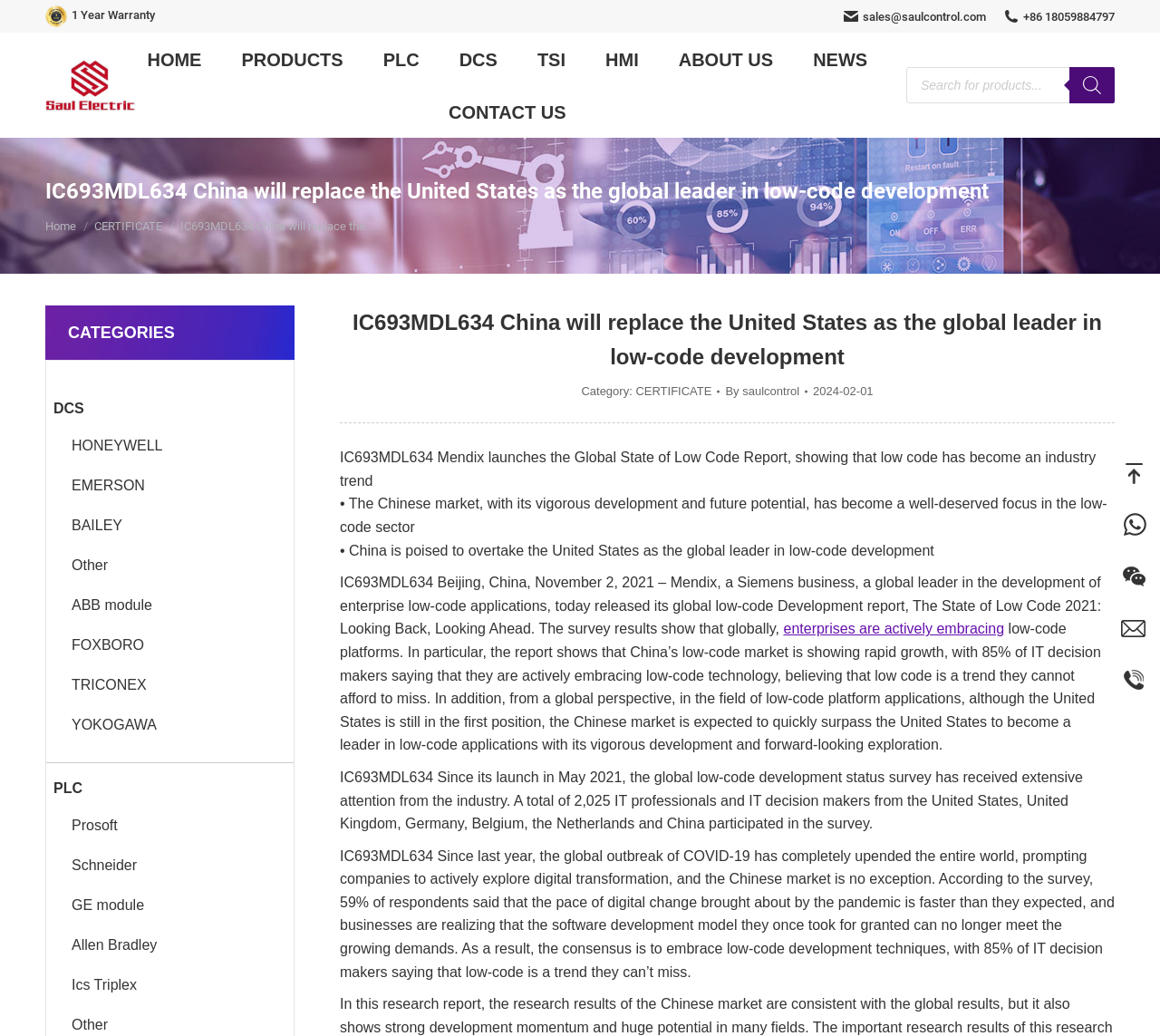Locate the heading on the webpage and return its text.

IC693MDL634 China will replace the United States as the global leader in low-code development